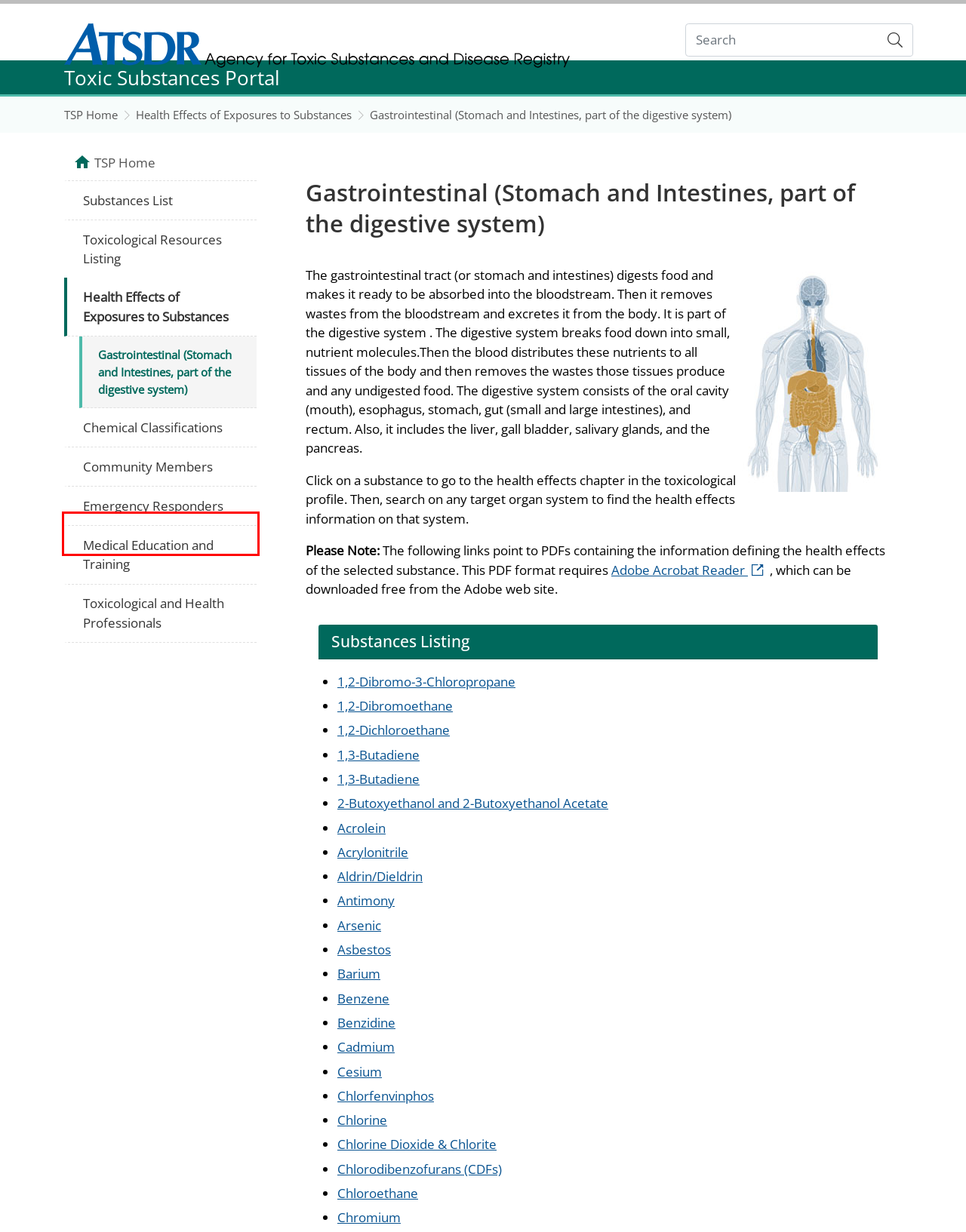Observe the provided screenshot of a webpage with a red bounding box around a specific UI element. Choose the webpage description that best fits the new webpage after you click on the highlighted element. These are your options:
A. CDC Digital Media Channel Privacy Policy Notice | Other | CDC
B. Freedom of Information Act Importance to CDC Mission | CDC
C. Report an Accessibility Problem | Other | CDC
D. Agency for Toxic Substances and Disease Registry
E. CDC | Snapchat Stories, Spotlight & Lenses
F. Emergency Responders
G. Making government services easier to find | USAGov
H. Adobe - Download Adobe Acrobat Reader

F